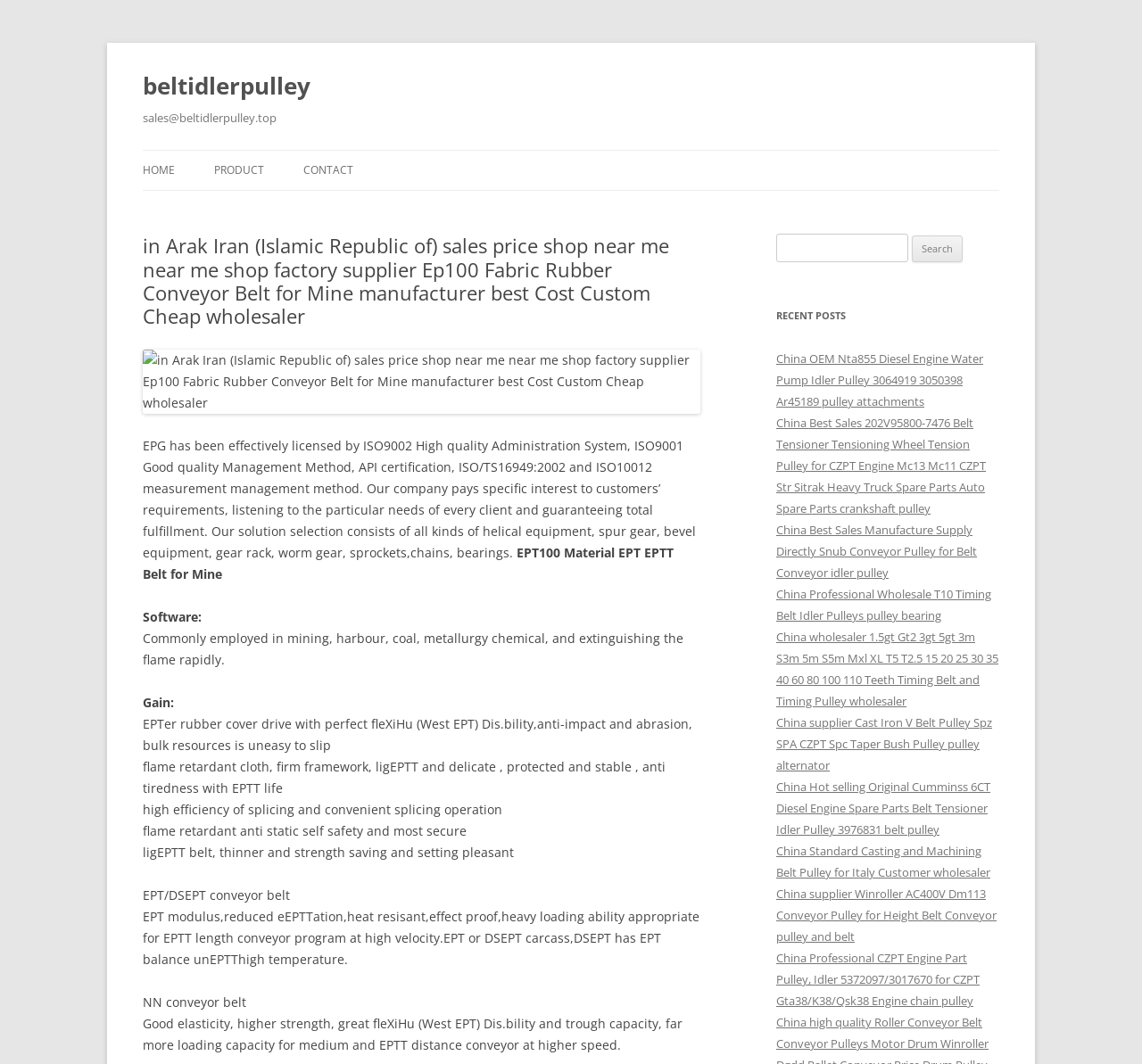Identify the bounding box coordinates for the UI element described by the following text: "parent_node: Search for: name="s"". Provide the coordinates as four float numbers between 0 and 1, in the format [left, top, right, bottom].

[0.68, 0.22, 0.795, 0.247]